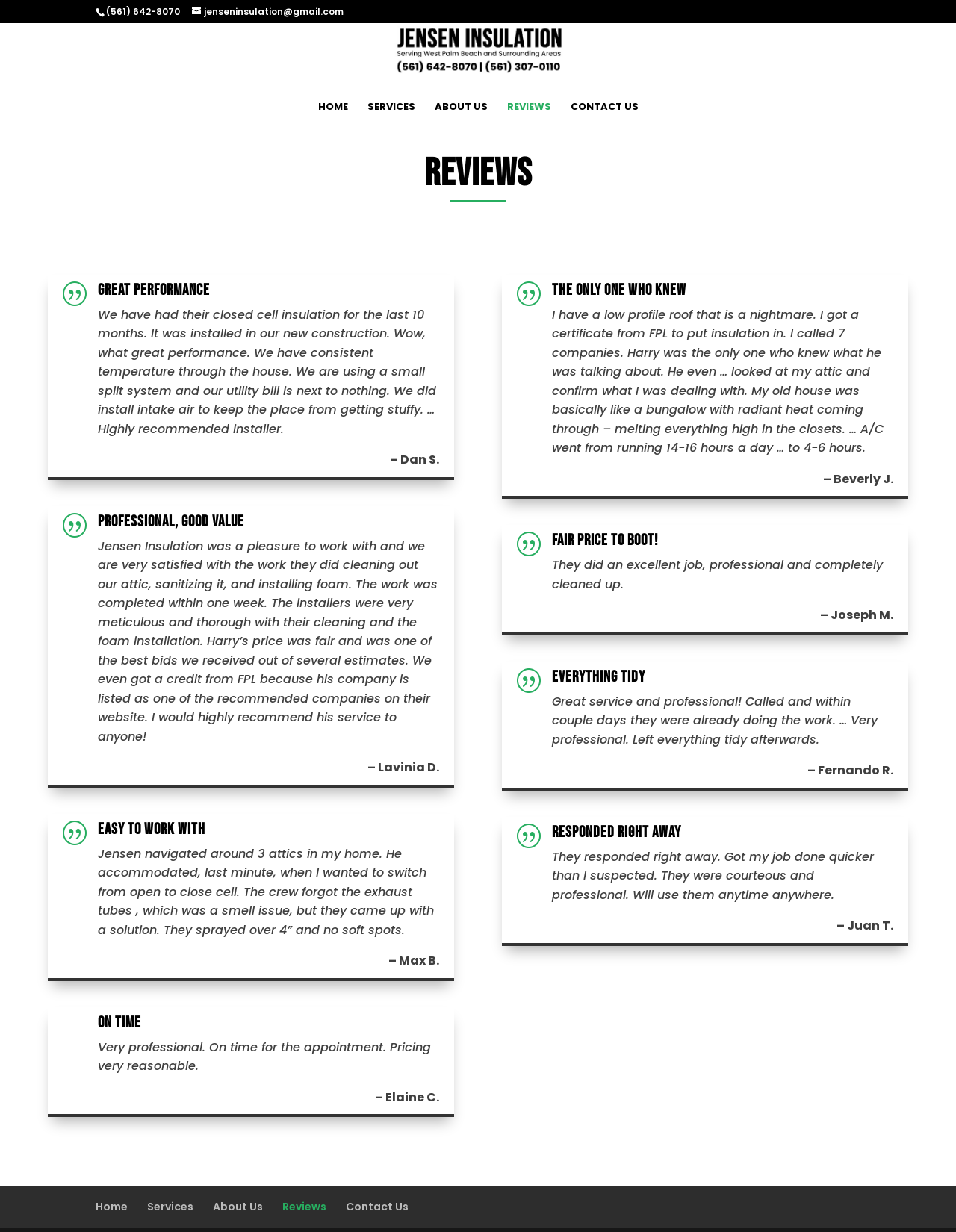Please find the bounding box coordinates of the element that needs to be clicked to perform the following instruction: "Click the 'CONTACT US' link". The bounding box coordinates should be four float numbers between 0 and 1, represented as [left, top, right, bottom].

[0.596, 0.082, 0.668, 0.102]